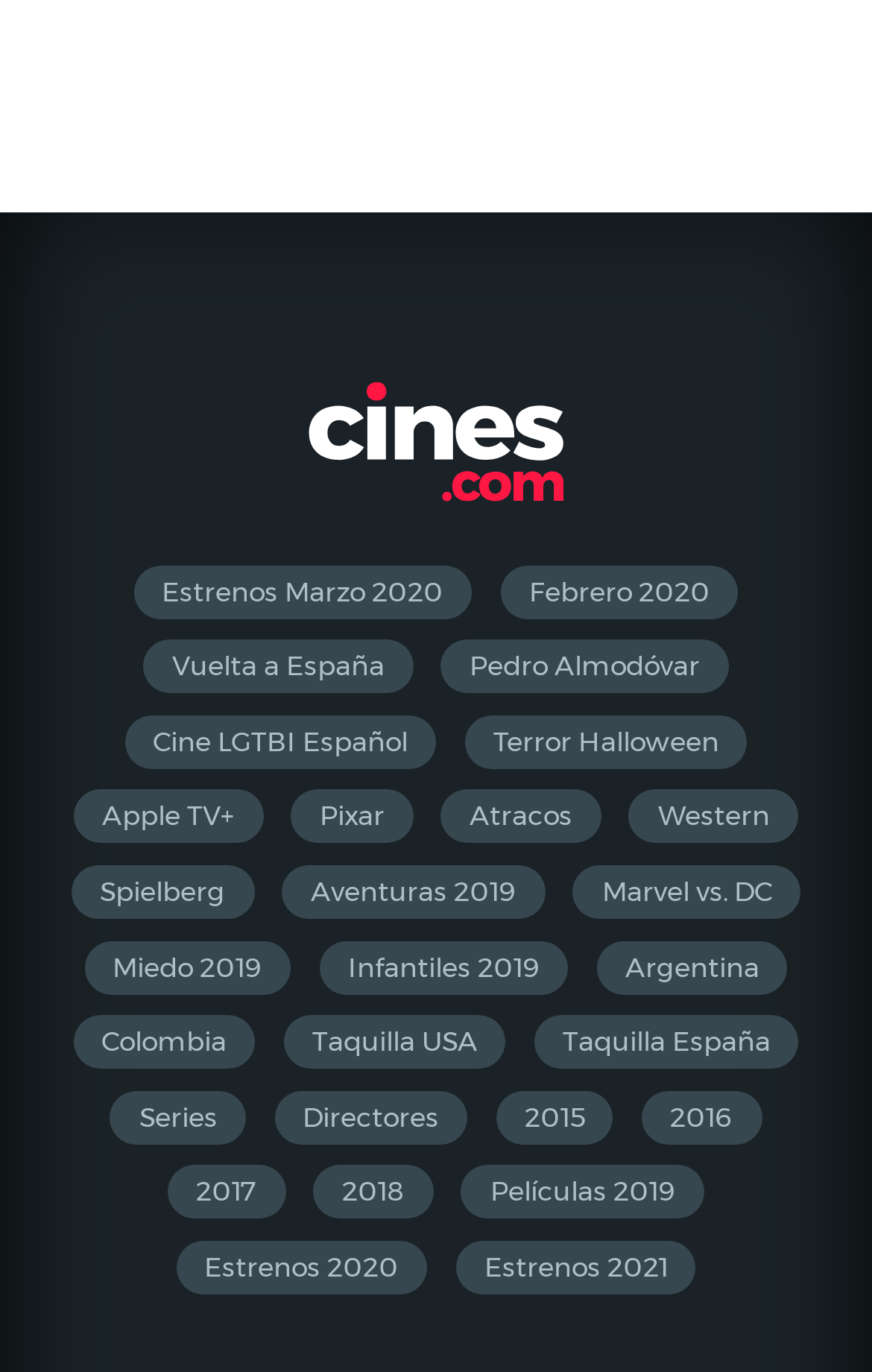What is the year of the link 'Aventuras 2019'?
Provide an in-depth and detailed answer to the question.

The year of the link 'Aventuras 2019' is 2019, which can be determined by the text of the link itself. The link is likely related to adventure movies or films released in 2019.